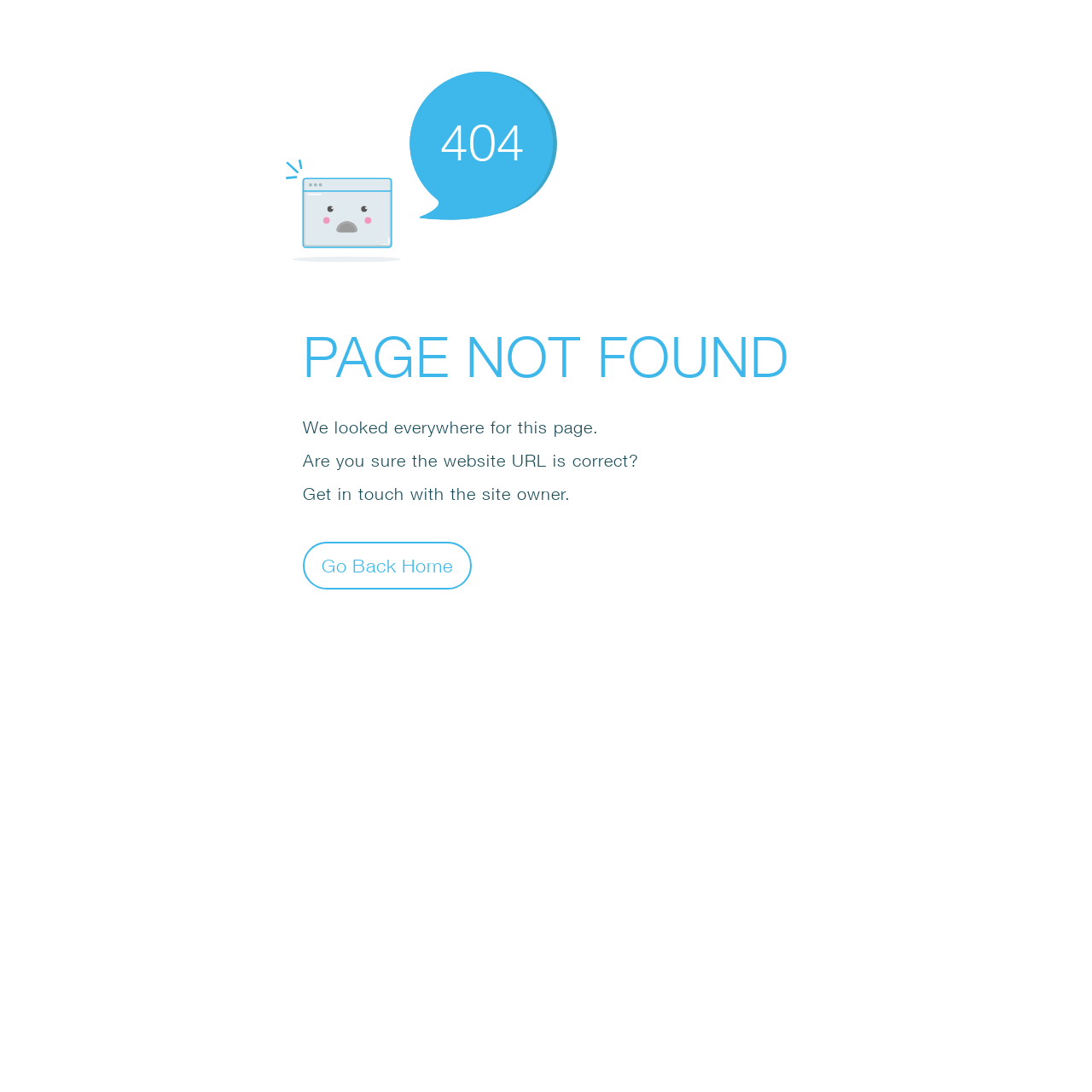How many sentences are there in the error message?
Provide a one-word or short-phrase answer based on the image.

3